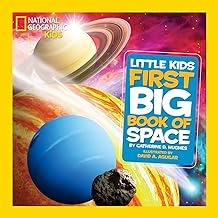What is the main theme of the book?
Please elaborate on the answer to the question with detailed information.

The main theme of the book can be inferred from the caption, which describes the cover as featuring 'various celestial bodies' and 'an imaginative depiction of space', indicating that the book is about space and astronomy.